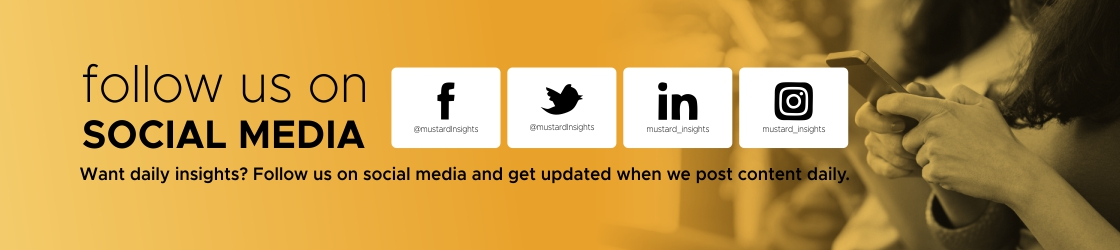Please provide a one-word or phrase answer to the question: 
What is the person in the background doing?

Using a mobile device